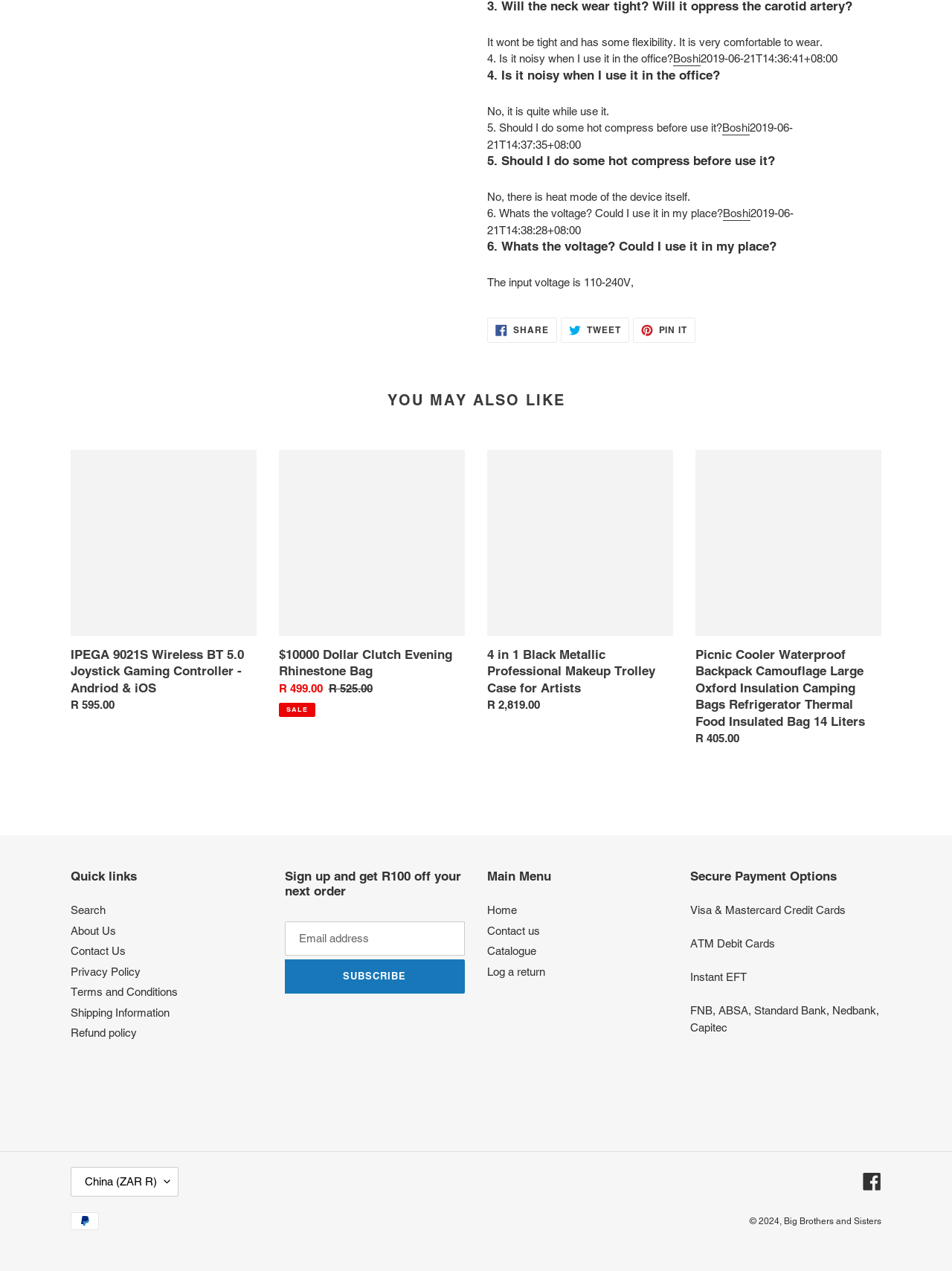Using floating point numbers between 0 and 1, provide the bounding box coordinates in the format (top-left x, top-left y, bottom-right x, bottom-right y). Locate the UI element described here: Log a return

[0.512, 0.759, 0.573, 0.769]